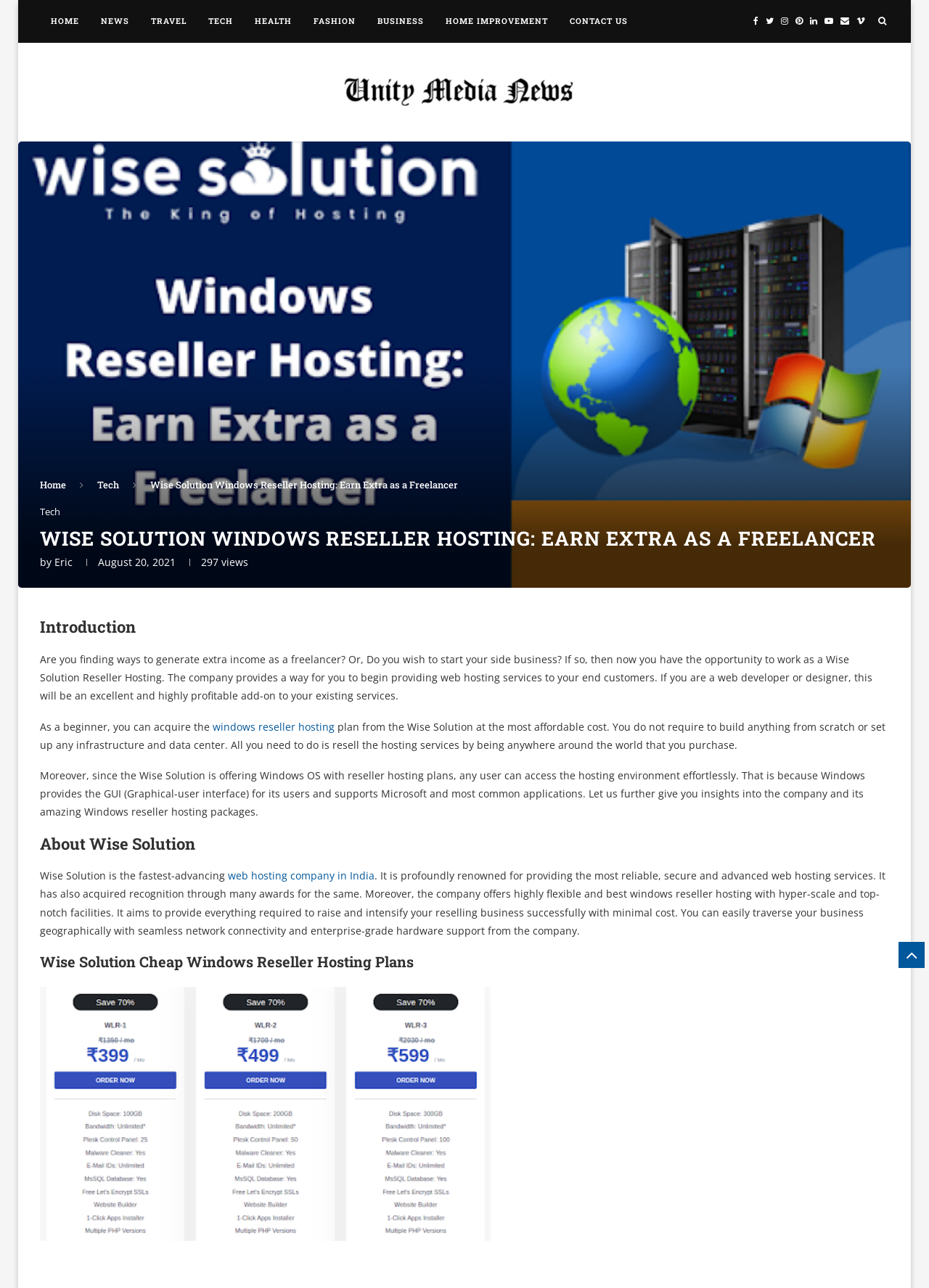Please identify the bounding box coordinates of the element that needs to be clicked to perform the following instruction: "Click on HOME".

[0.043, 0.0, 0.097, 0.033]